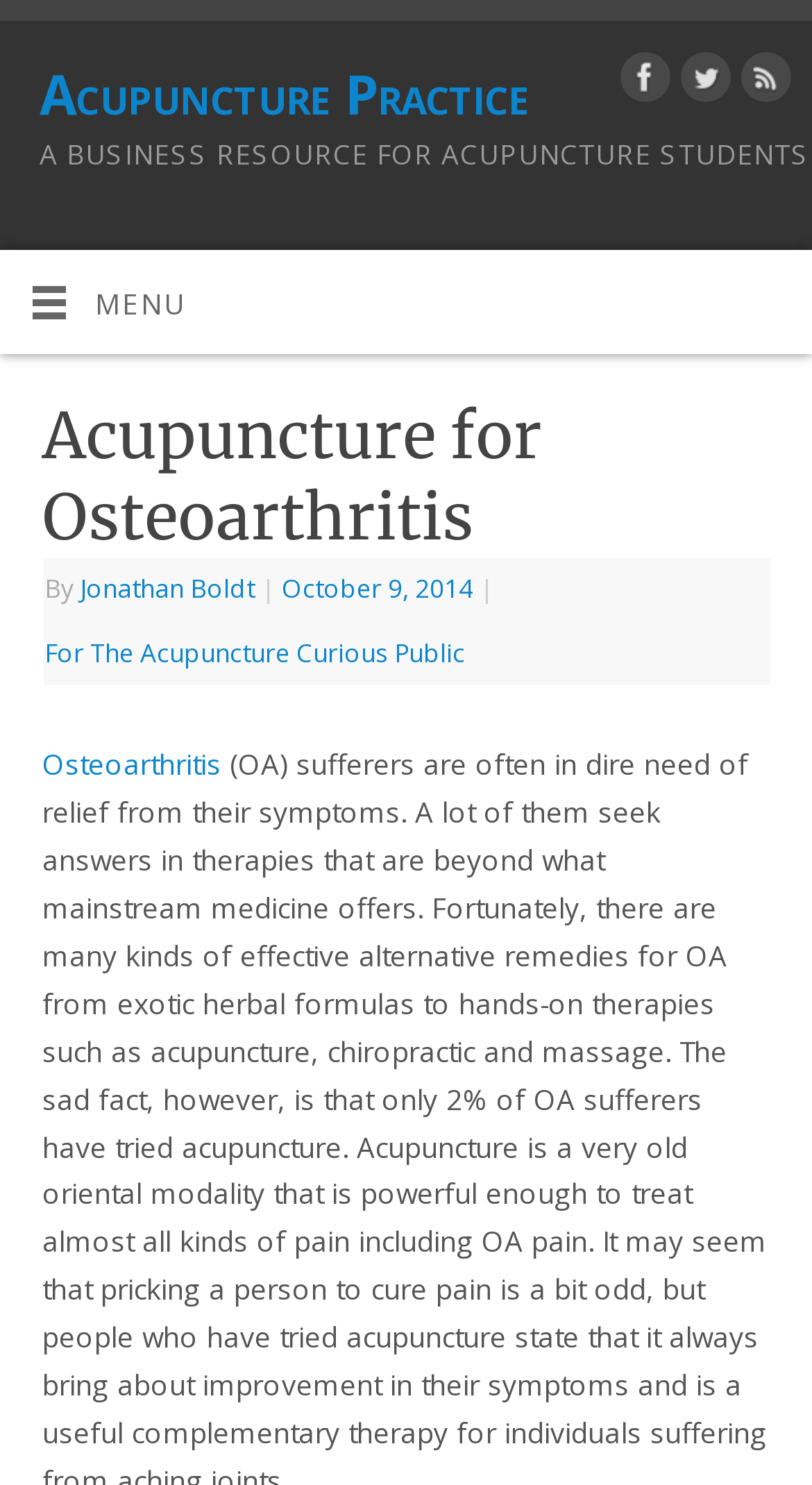Answer the question in one word or a short phrase:
What social media platforms are linked on the webpage?

Facebook, Twitter, RSS